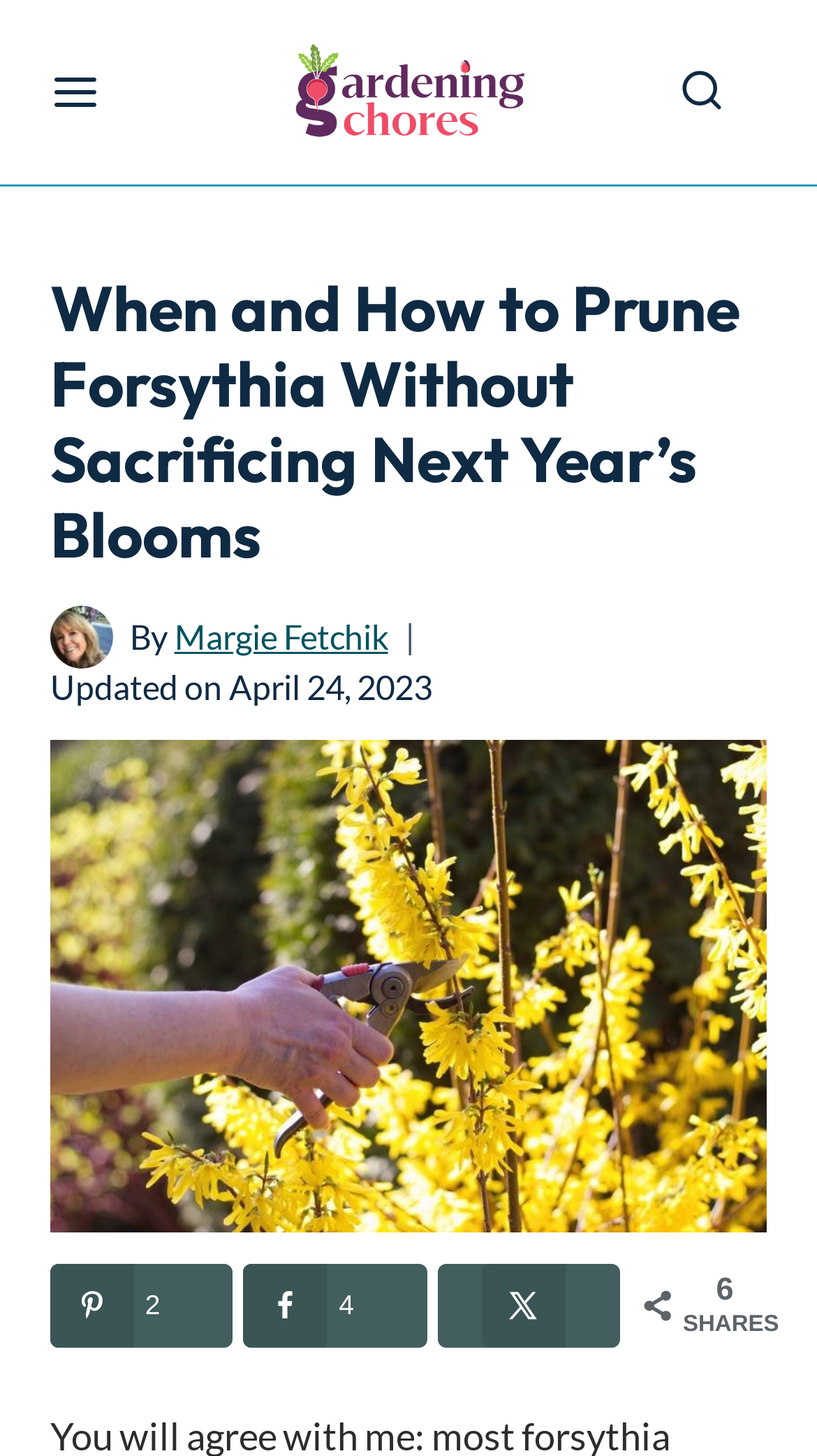Answer the question with a brief word or phrase:
When was the article updated?

April 24, 2023